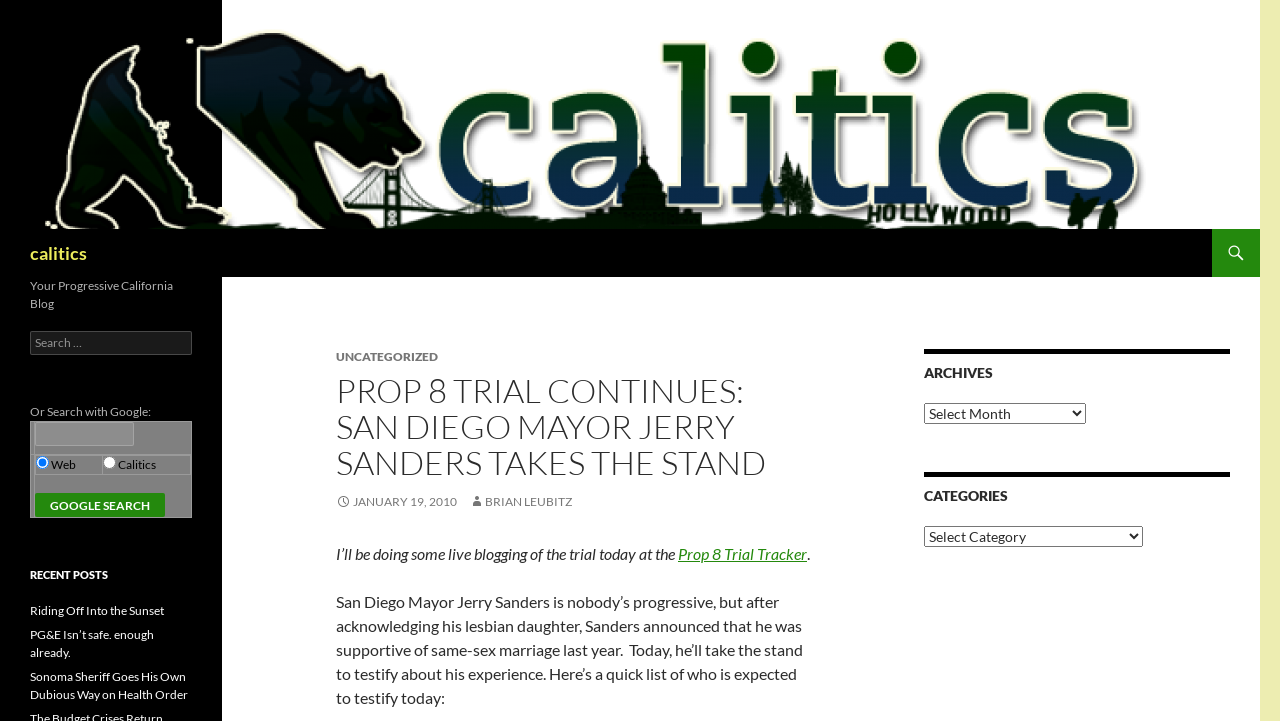Given the description Introduction to Chase Claypool, predict the bounding box coordinates of the UI element. Ensure the coordinates are in the format (top-left x, top-left y, bottom-right x, bottom-right y) and all values are between 0 and 1.

None